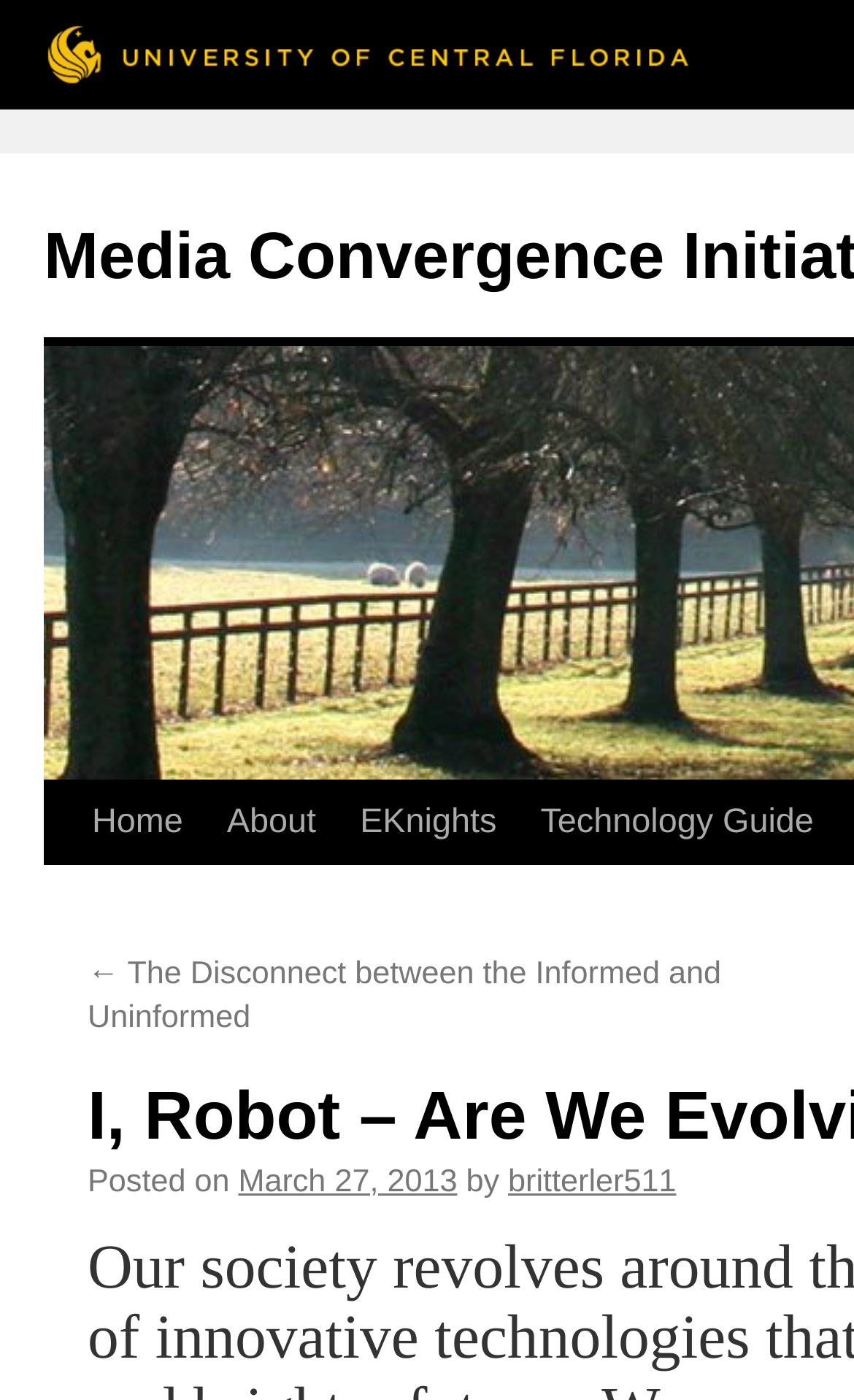What is the name of the university linked at the top?
Based on the screenshot, provide a one-word or short-phrase response.

University of Central Florida